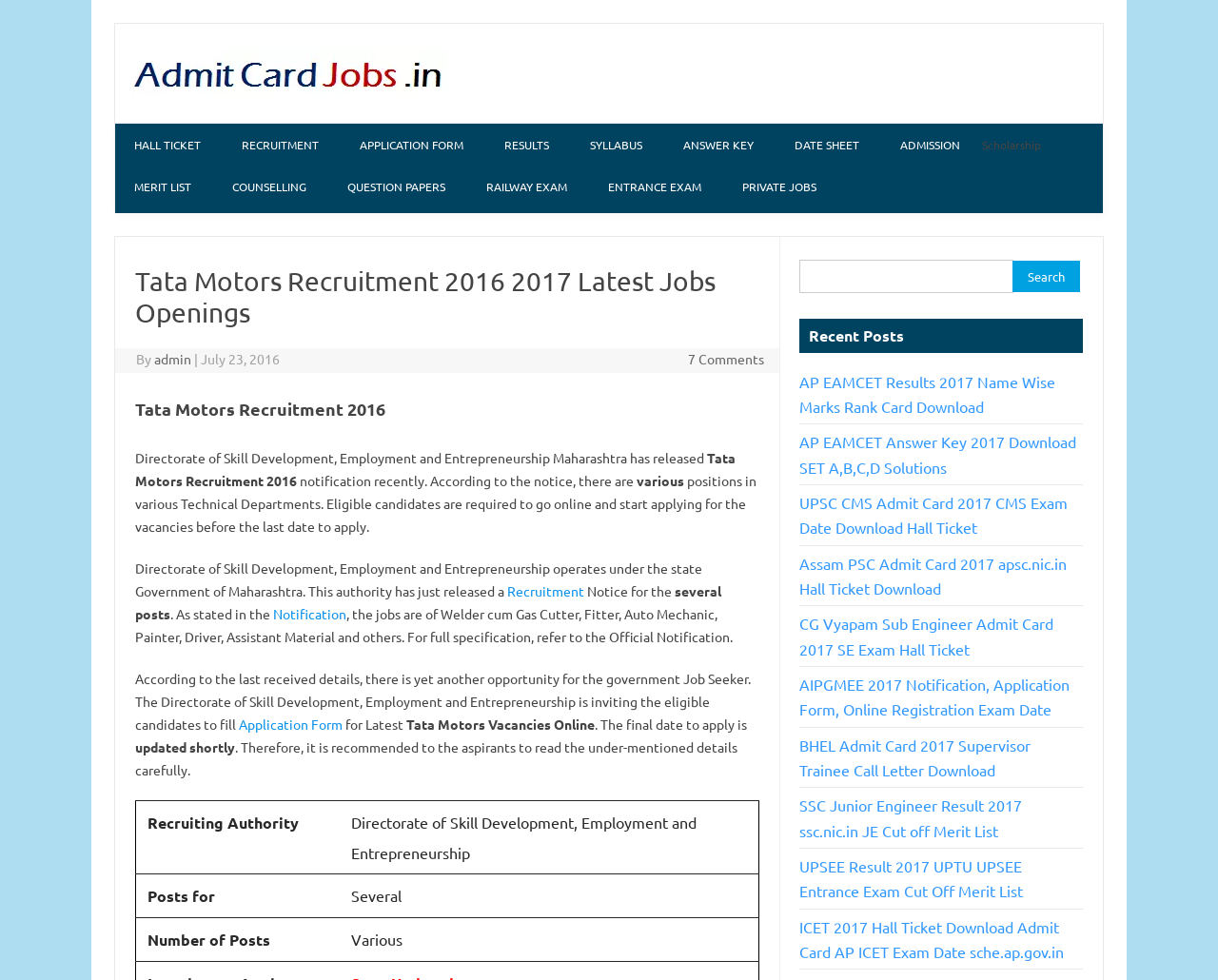Bounding box coordinates are specified in the format (top-left x, top-left y, bottom-right x, bottom-right y). All values are floating point numbers bounded between 0 and 1. Please provide the bounding box coordinate of the region this sentence describes: Skip to content

[0.095, 0.125, 0.17, 0.139]